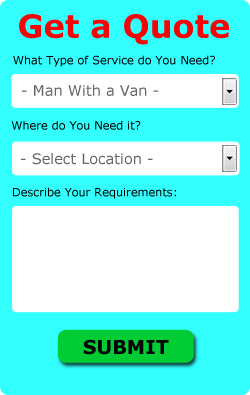Detail every aspect of the image in your caption.

The image features a vibrant and eye-catching quote request form designed for a "Man With a Van" service. The background is bright blue, creating a strong contrast with the text and buttons. At the top, the bold red heading reads "Get a Quote," immediately capturing the viewer's attention.

Below the heading, there are two dropdown menus prompting users to specify their needs. The first menu asks, "What Type of Service do You Need?" with the default option set to "Man With a Van." The second menu inquires, "Where do You Need it?" and is labeled with the placeholder "- Select Location -," inviting users to choose their desired location for the service.

A text area follows, encouraging users to "Describe Your Requirements," allowing for a detailed description of their needs. At the bottom of the form, a prominent green button labeled "SUBMIT" invites users to finalize their request for a quote. This well-structured layout is designed for user-friendly interaction, making it easy for potential customers to access the service efficiently.